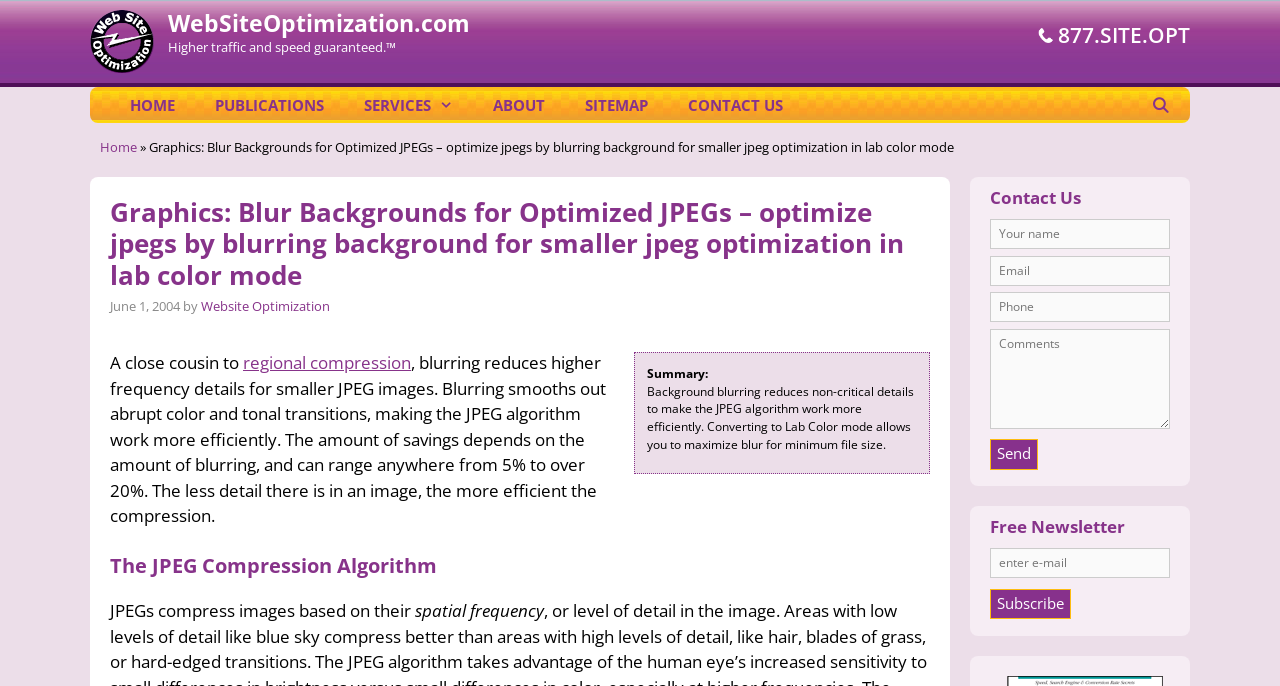Identify the bounding box coordinates of the specific part of the webpage to click to complete this instruction: "Fill in the 'Your name' textbox".

[0.773, 0.32, 0.914, 0.363]